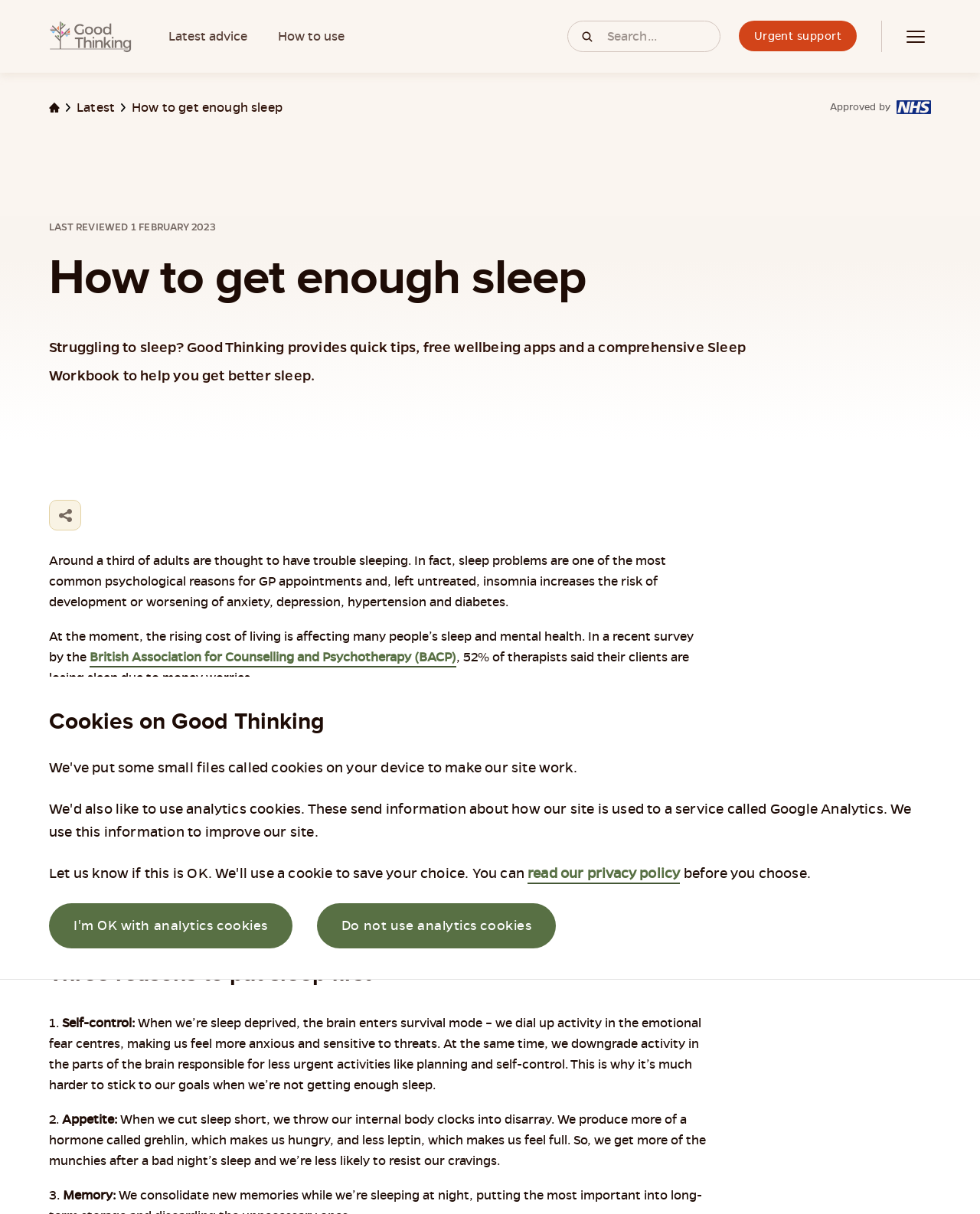Locate the bounding box coordinates of the element that needs to be clicked to carry out the instruction: "Search for something". The coordinates should be given as four float numbers ranging from 0 to 1, i.e., [left, top, right, bottom].

[0.585, 0.019, 0.613, 0.041]